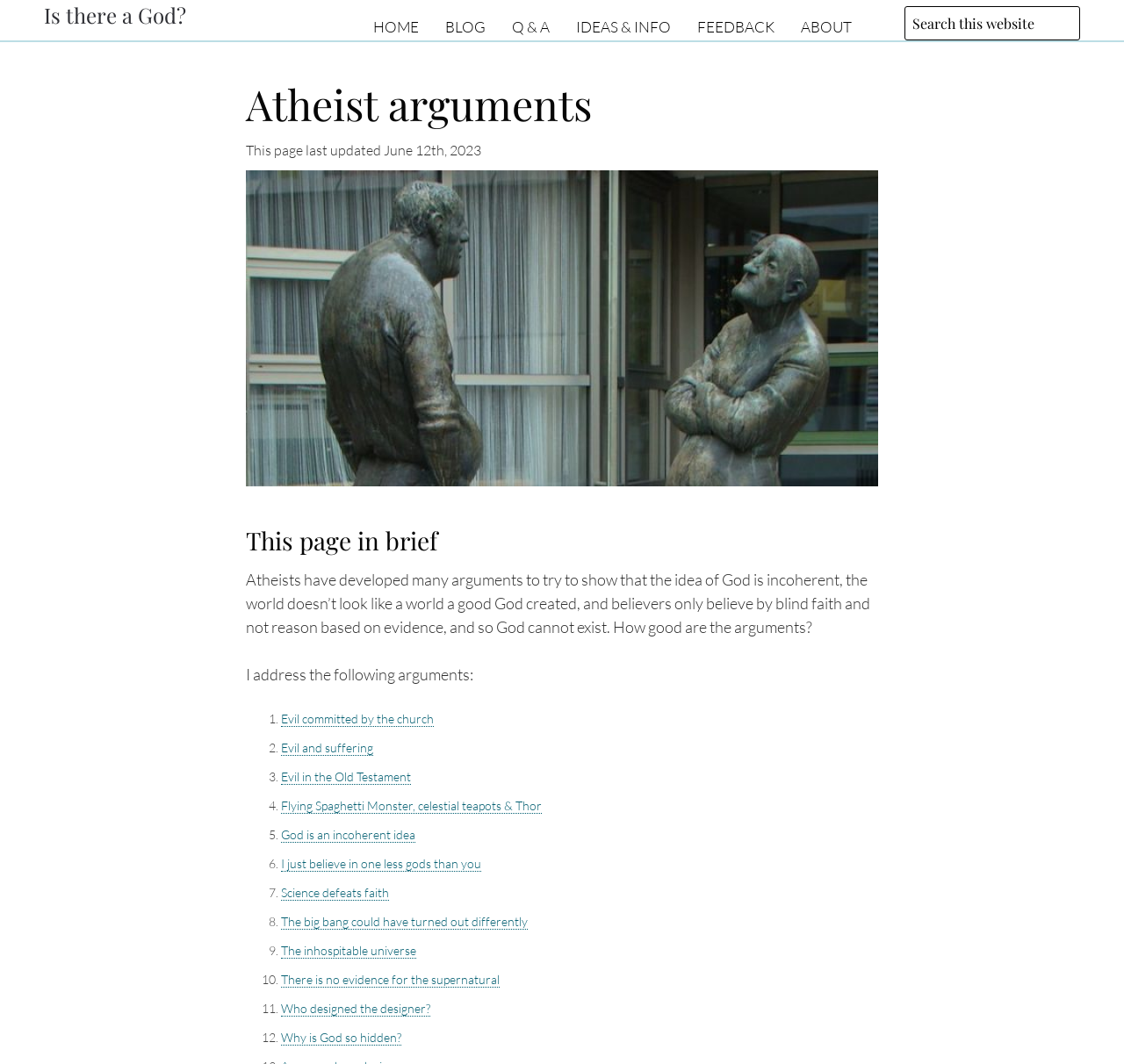Identify the bounding box for the described UI element. Provide the coordinates in (top-left x, top-left y, bottom-right x, bottom-right y) format with values ranging from 0 to 1: Evil in the Old Testament

[0.25, 0.723, 0.366, 0.738]